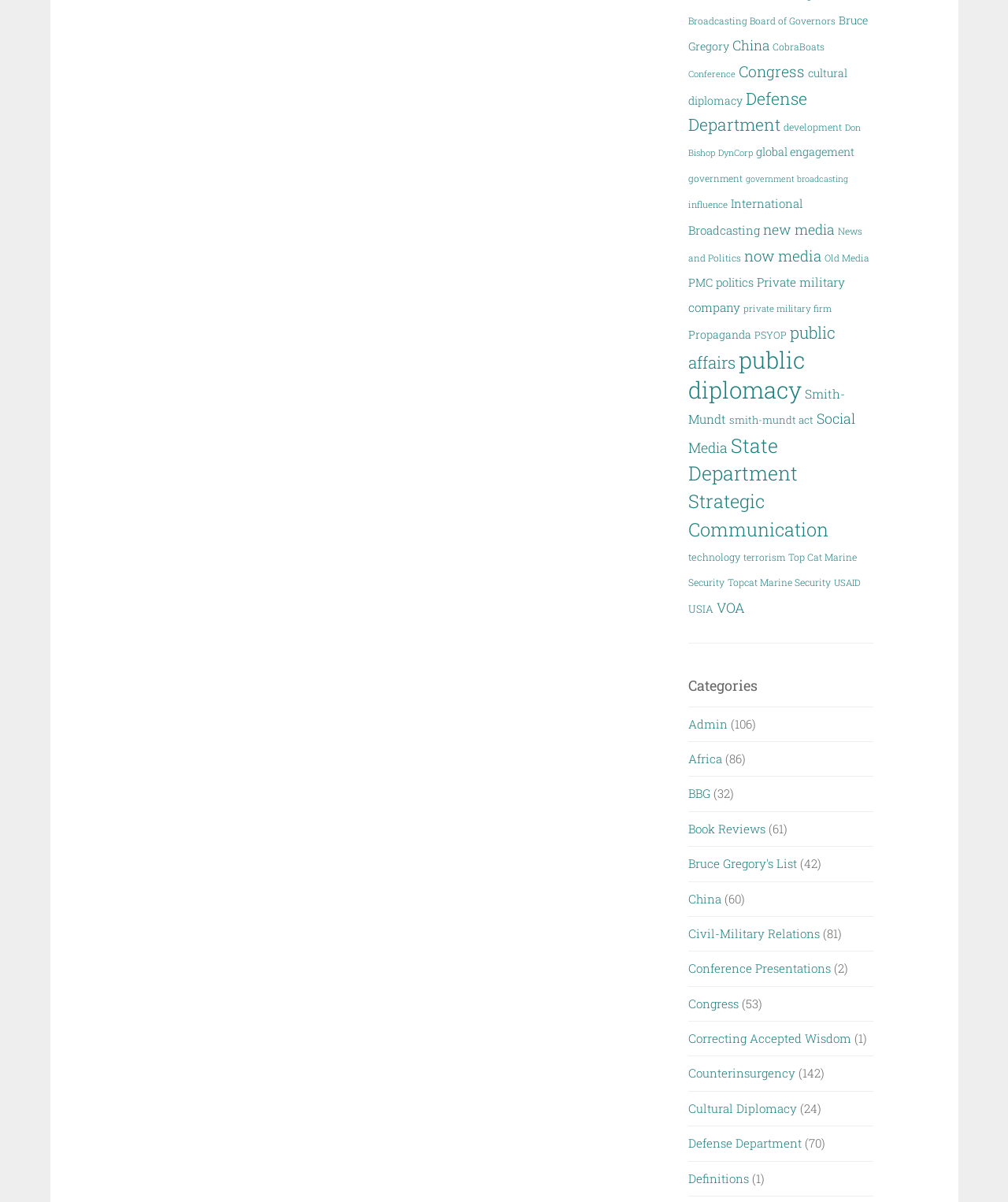How many categories are there?
Refer to the screenshot and respond with a concise word or phrase.

30